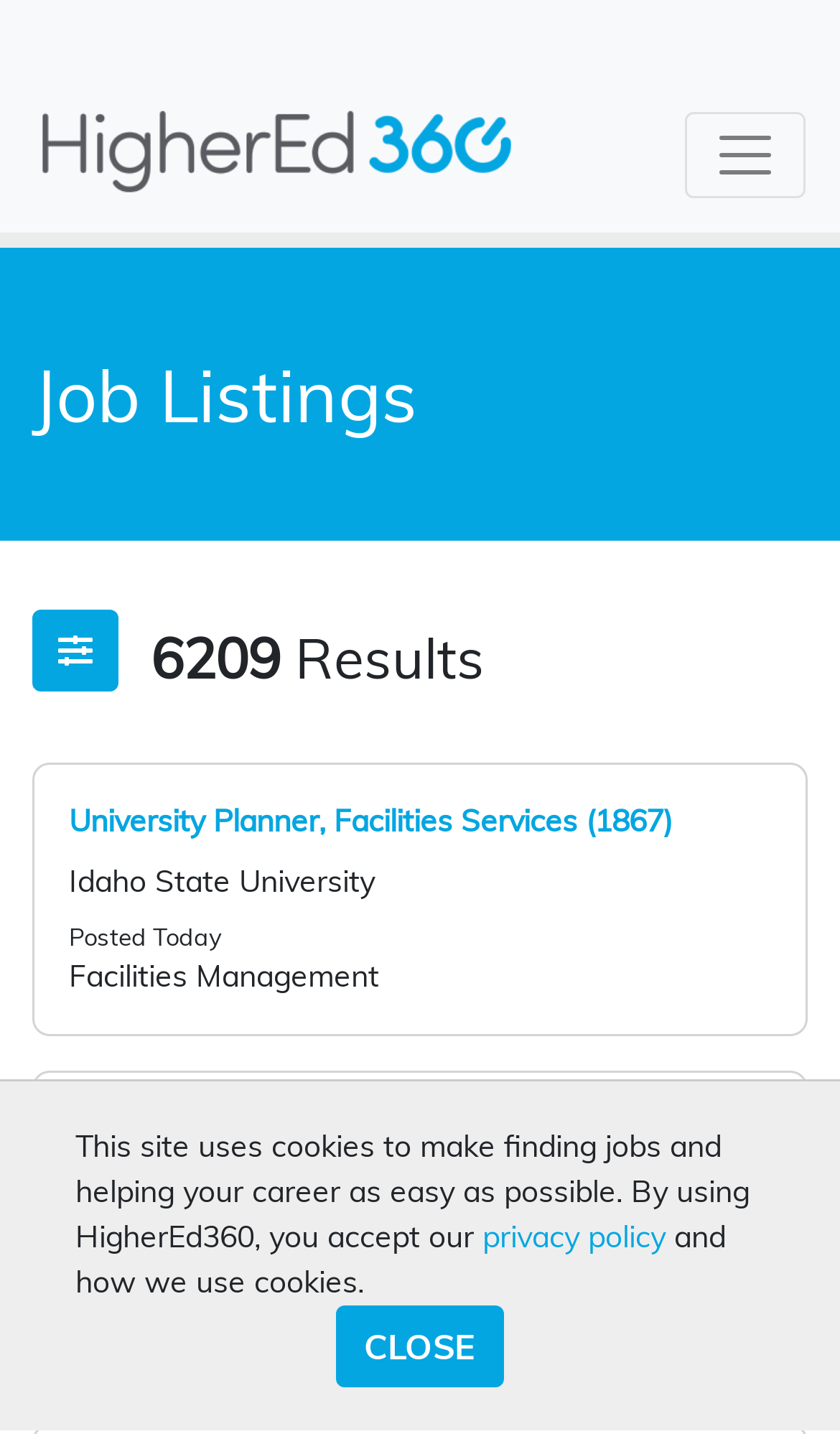Bounding box coordinates are specified in the format (top-left x, top-left y, bottom-right x, bottom-right y). All values are floating point numbers bounded between 0 and 1. Please provide the bounding box coordinate of the region this sentence describes: parent_node: 6209 Results

[0.038, 0.426, 0.141, 0.483]